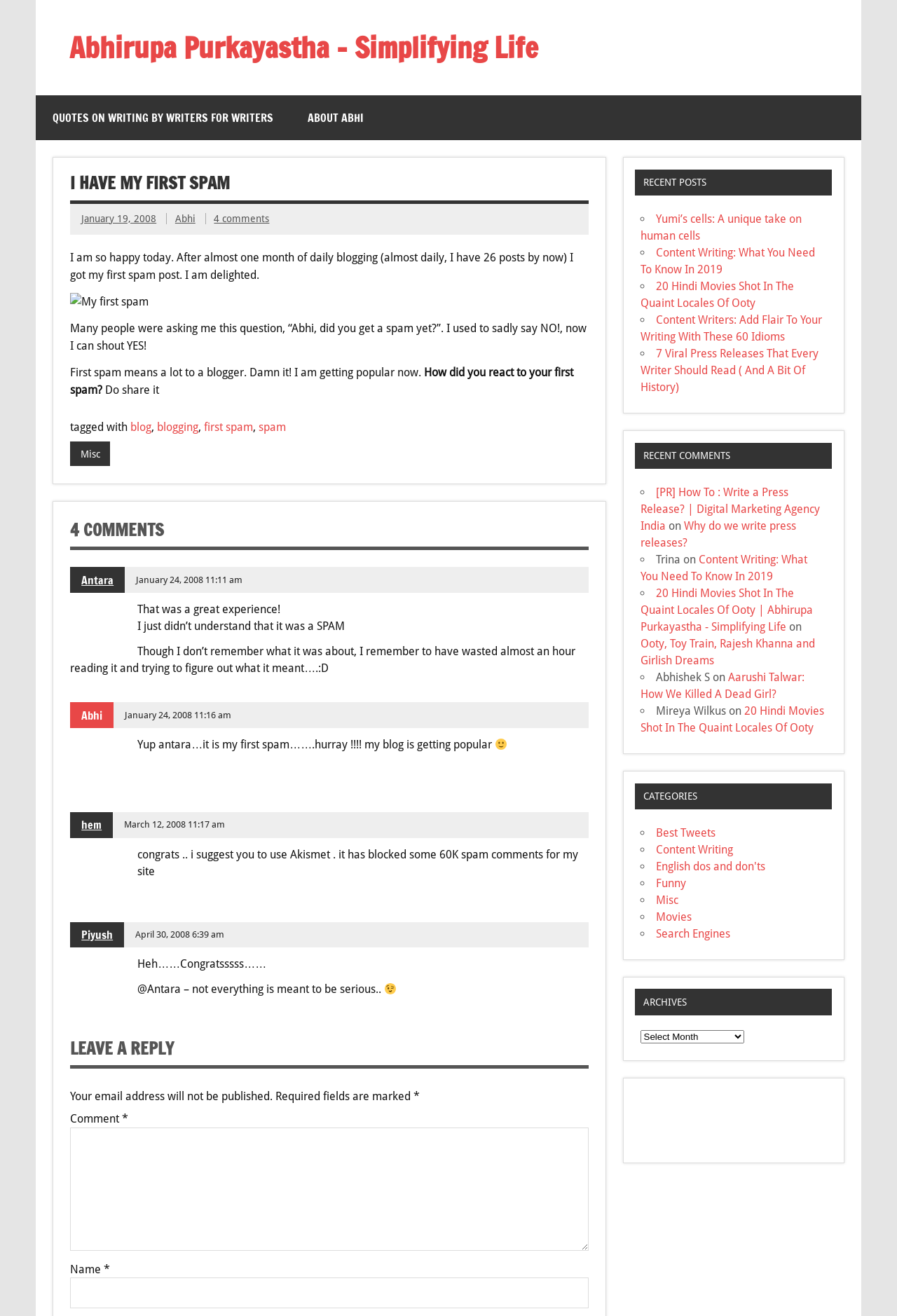Pinpoint the bounding box coordinates for the area that should be clicked to perform the following instruction: "Read the 'I HAVE MY FIRST SPAM' article".

[0.078, 0.127, 0.656, 0.155]